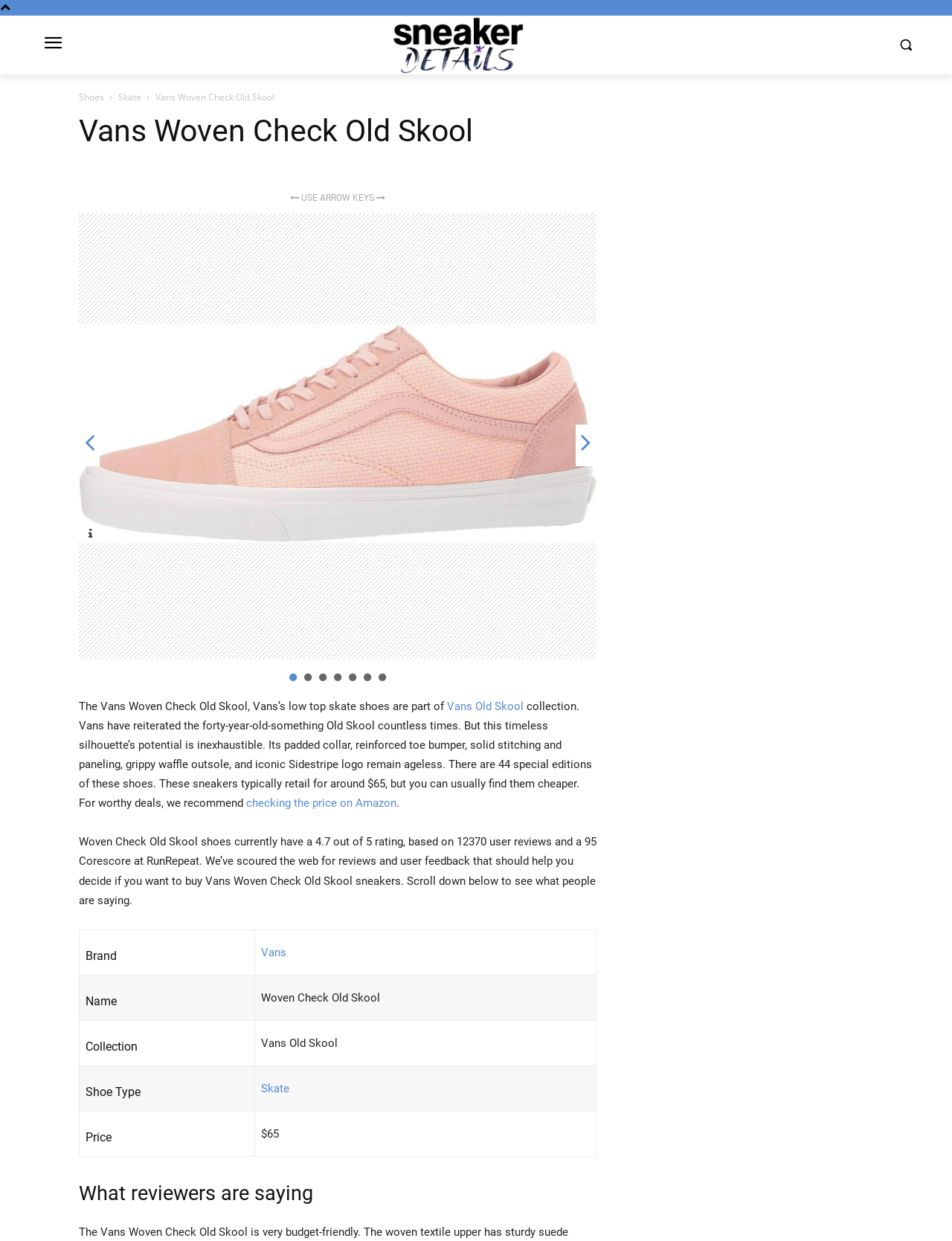Give a one-word or phrase response to the following question: What is the typical retail price of the Vans Woven Check Old Skool shoes?

$65